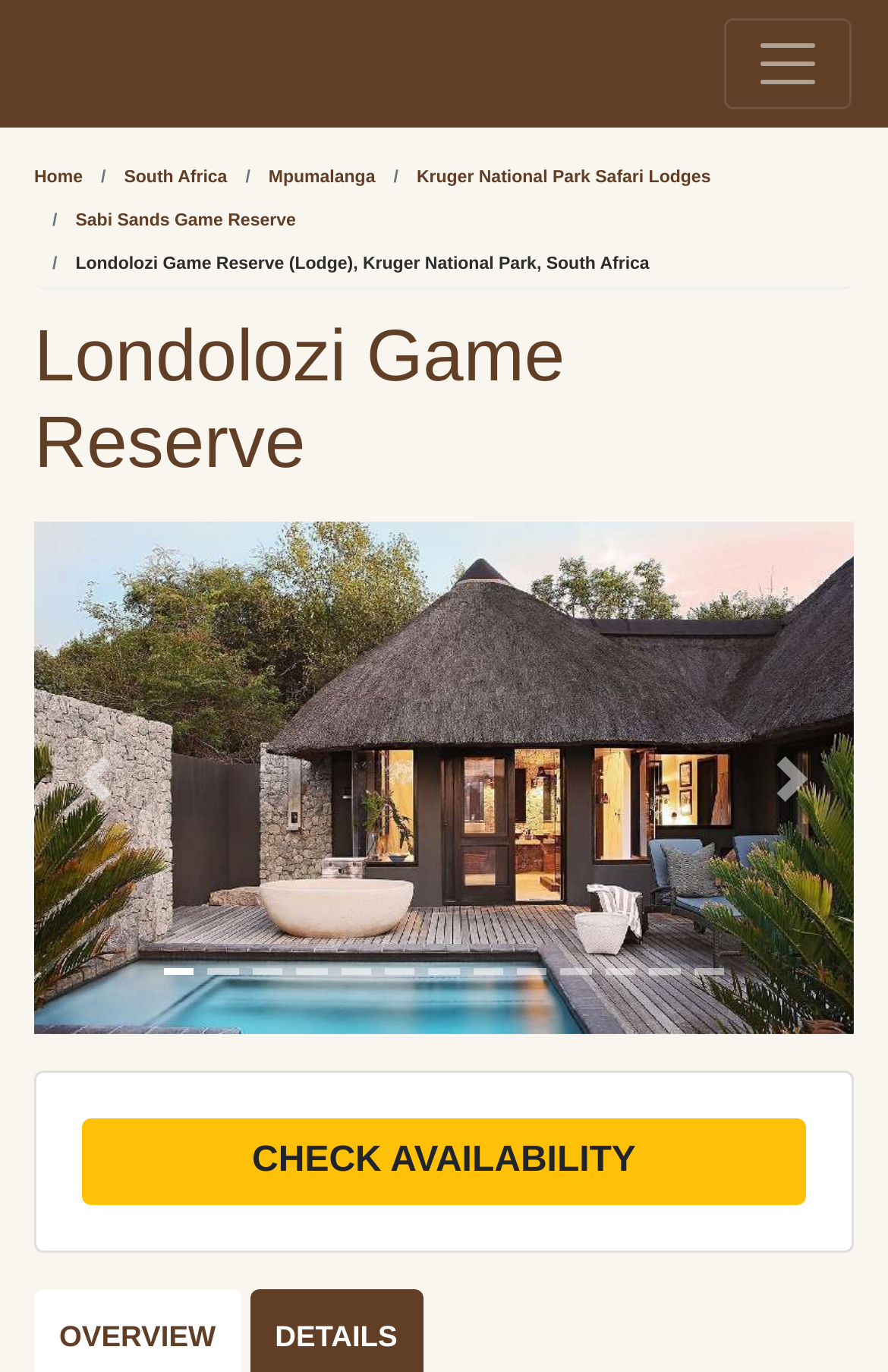What is the text on the image?
Please give a detailed and elaborate explanation in response to the question.

I found the answer by looking at the image element and its associated text, which is 'Londolozi private game reserve'.